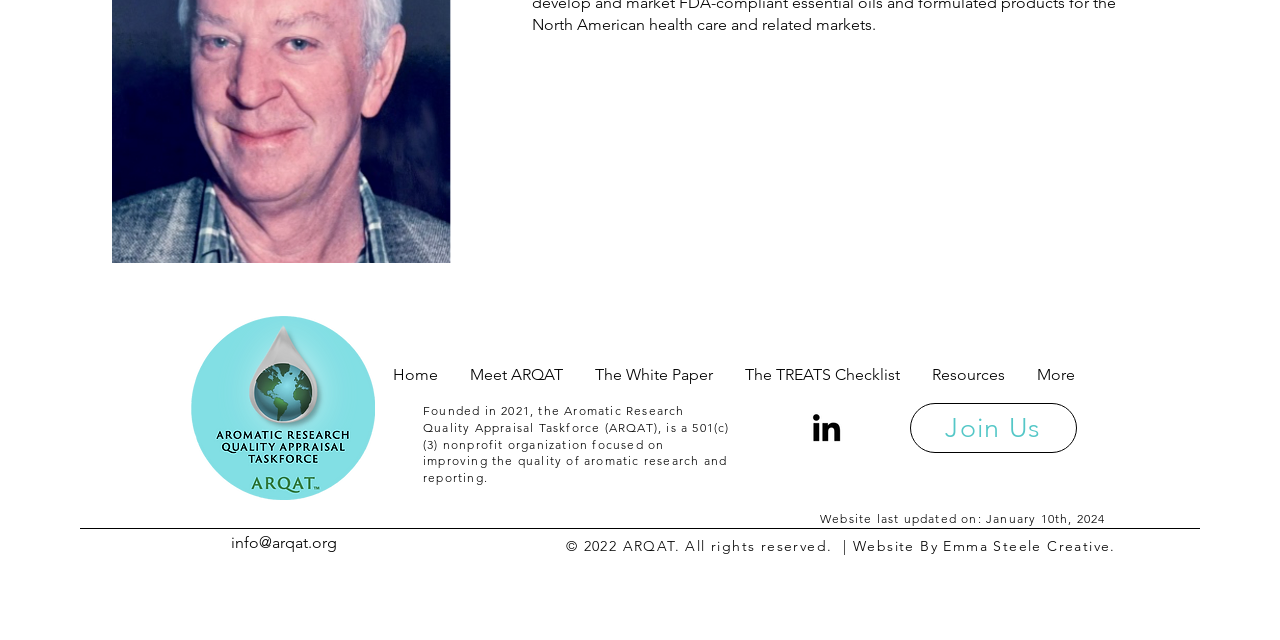Locate the bounding box of the UI element based on this description: "More". Provide four float numbers between 0 and 1 as [left, top, right, bottom].

[0.797, 0.547, 0.852, 0.625]